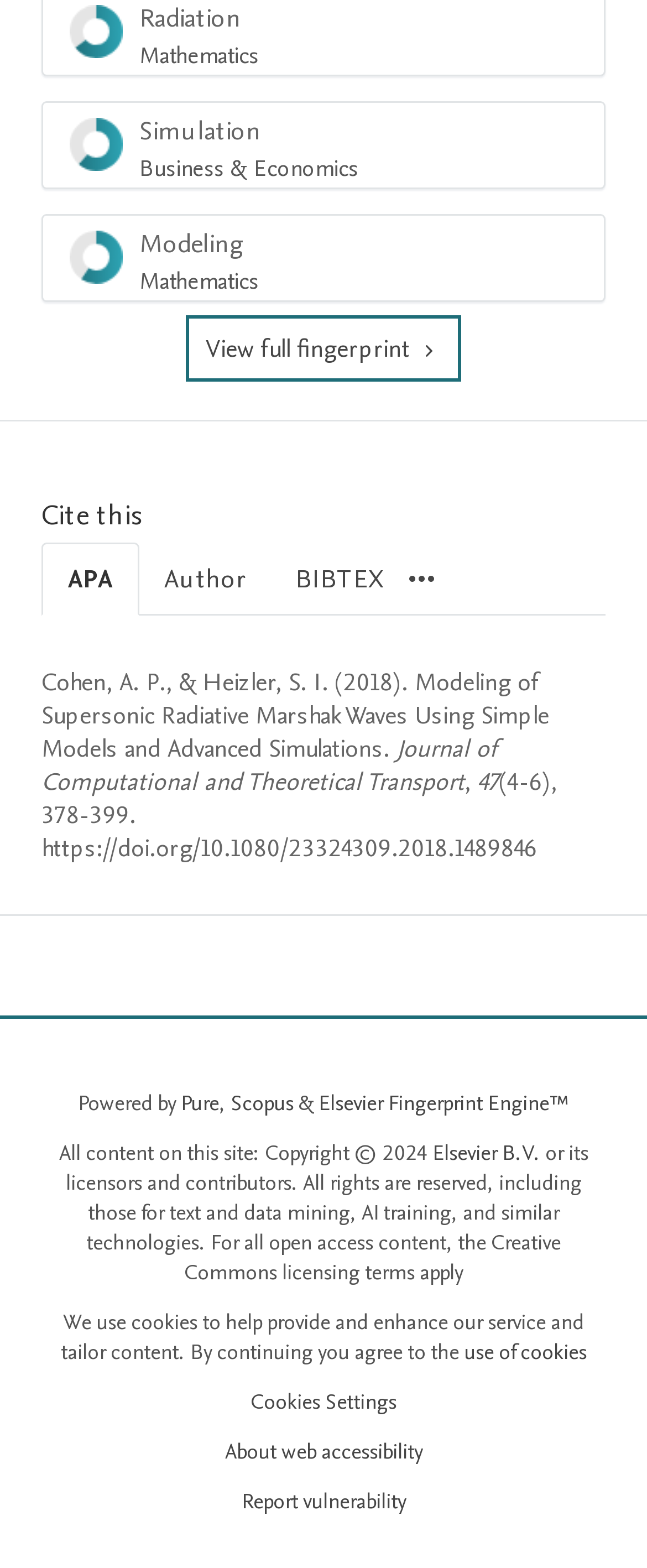Please determine the bounding box coordinates of the clickable area required to carry out the following instruction: "Get in touch with the company". The coordinates must be four float numbers between 0 and 1, represented as [left, top, right, bottom].

None